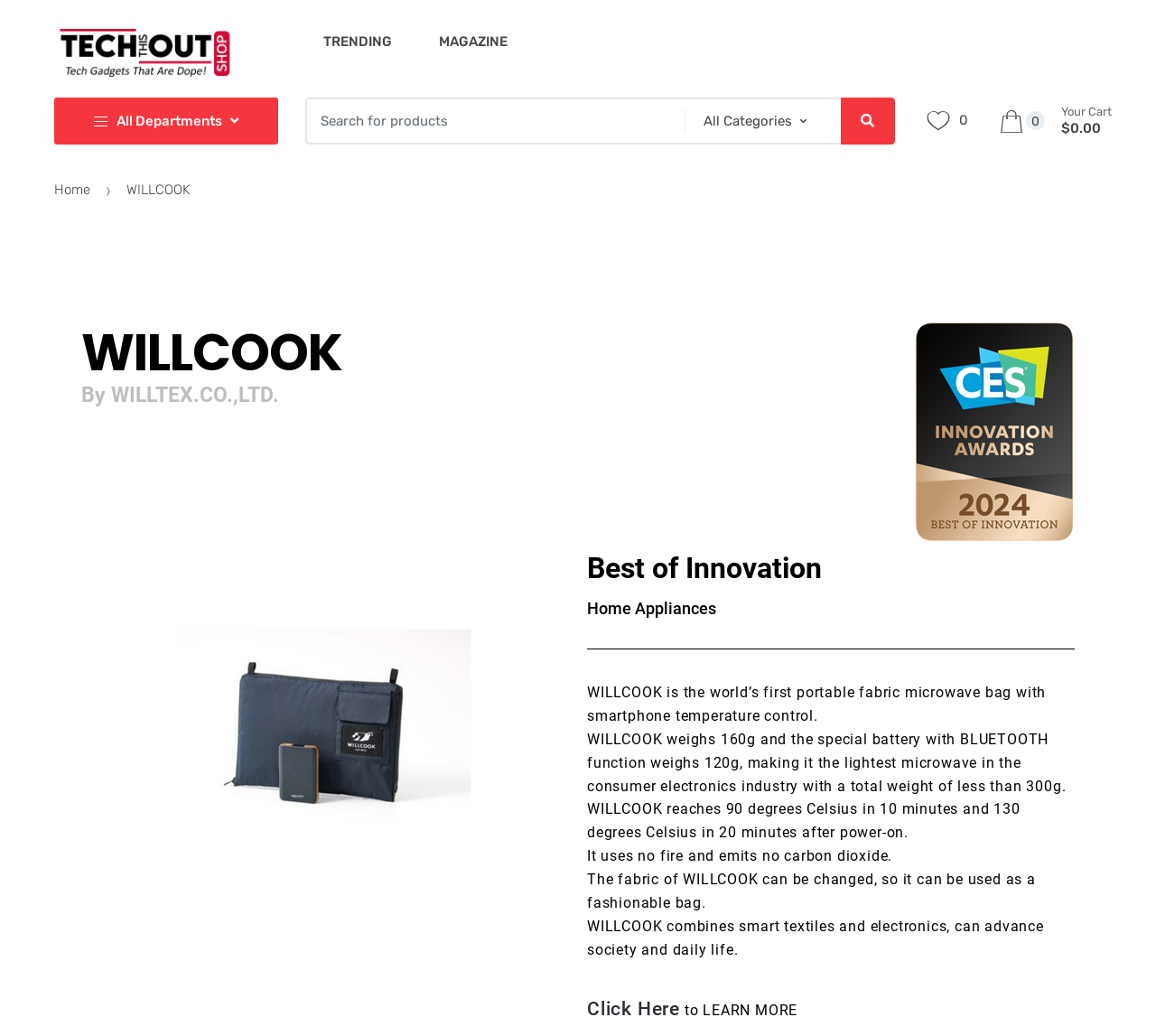Please determine the bounding box coordinates of the element's region to click for the following instruction: "Learn more about WILLCOOK".

[0.508, 0.966, 0.588, 0.983]